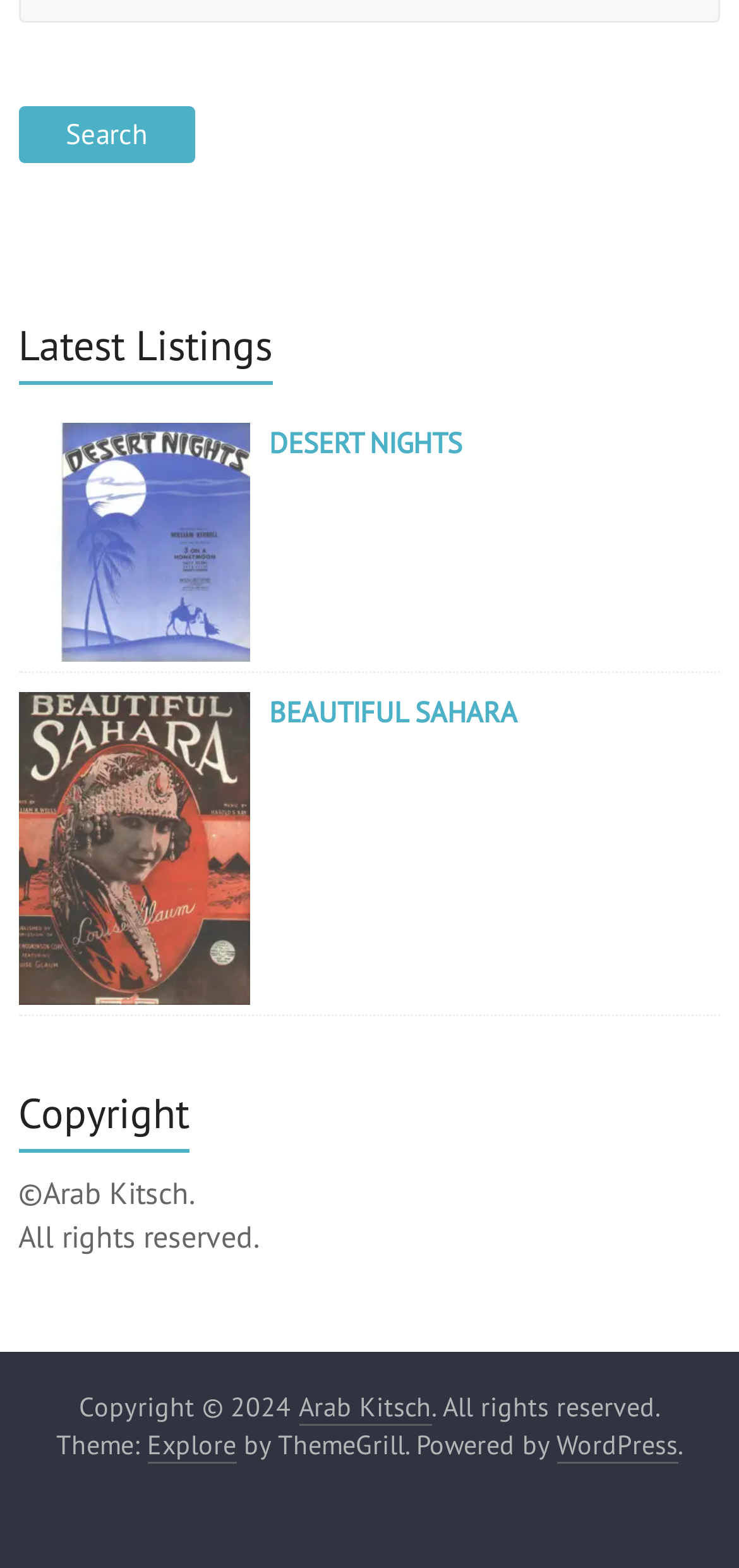Please reply to the following question using a single word or phrase: 
What is the platform powering this website?

WordPress